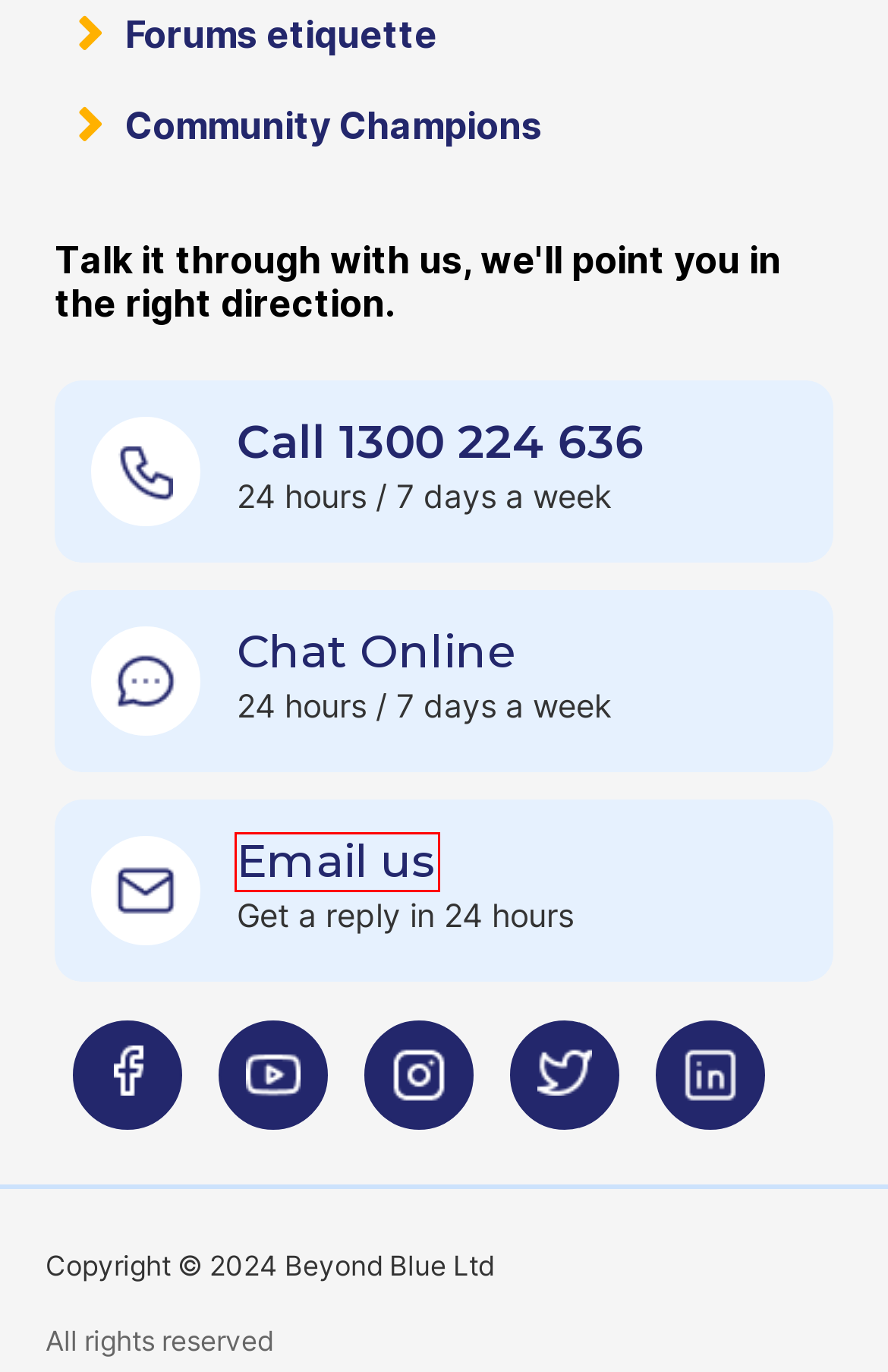Check out the screenshot of a webpage with a red rectangle bounding box. Select the best fitting webpage description that aligns with the new webpage after clicking the element inside the bounding box. Here are the candidates:
A. Beyond Blue Webchat Support Service - Beyond Blue
B. Site map - Beyond Blue - Beyond Blue
C. Privacy Policy at Beyond Blue - Beyond Blue - Beyond Blue
D. Contact us - Beyond Blue
E. About morticiaandgomez - Beyond Blue Forums
F. Beyond Blue Email Support Service - Beyond Blue
G. Terms of Use - Beyond Blue - Beyond Blue
H. About Alexlisa - Beyond Blue Forums

F